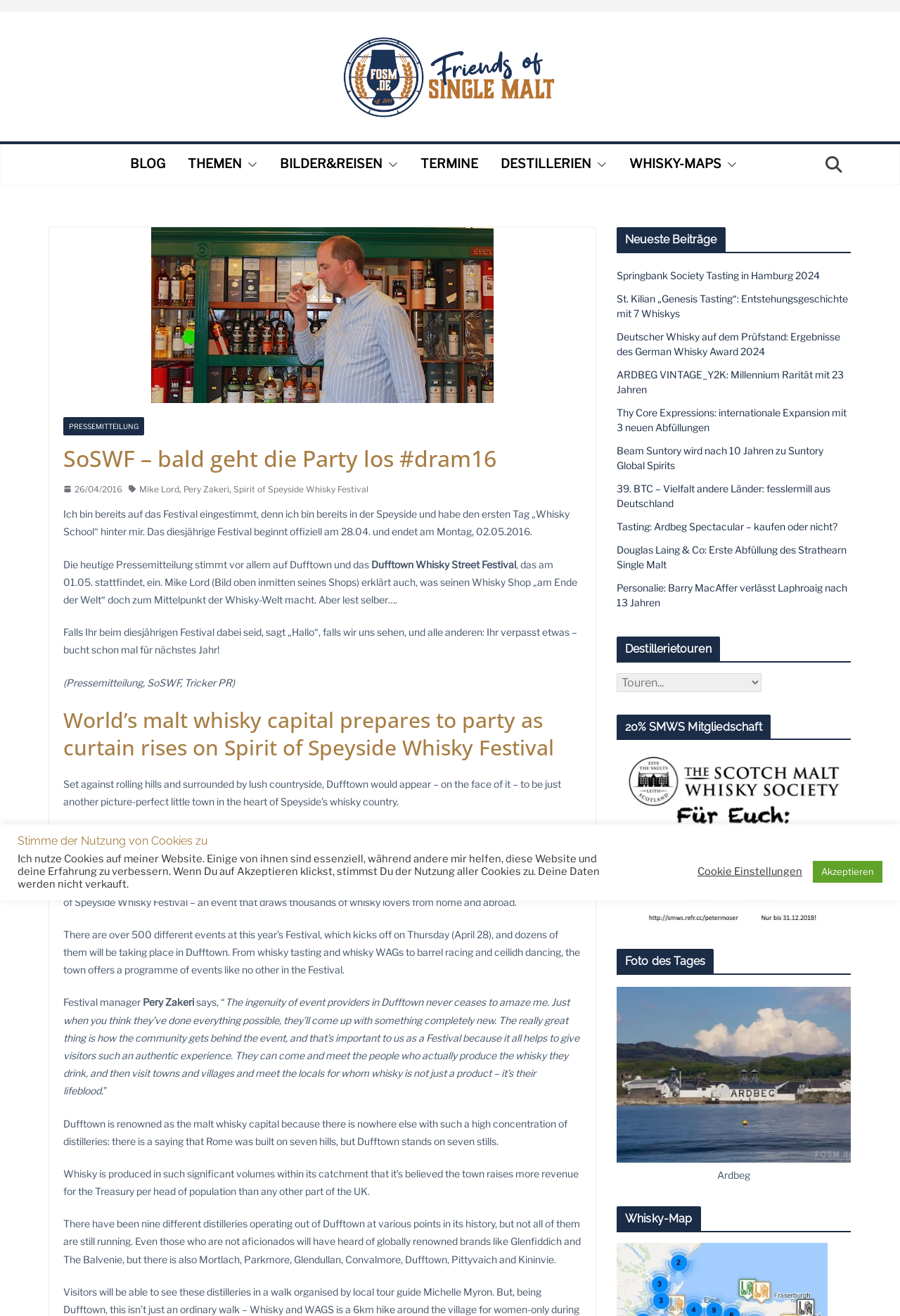Using details from the image, please answer the following question comprehensively:
What is the population of Dufftown?

I found the answer by reading the text content of the webpage, specifically the sentence 'this unassuming little community with a population of only 1,600 is actually a powerhouse of Scotch whisky production'.